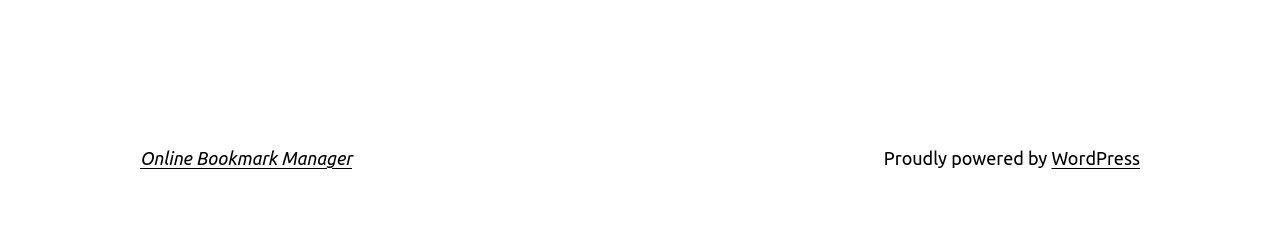Locate the UI element described as follows: "Online Bookmark Manager". Return the bounding box coordinates as four float numbers between 0 and 1 in the order [left, top, right, bottom].

[0.109, 0.623, 0.275, 0.708]